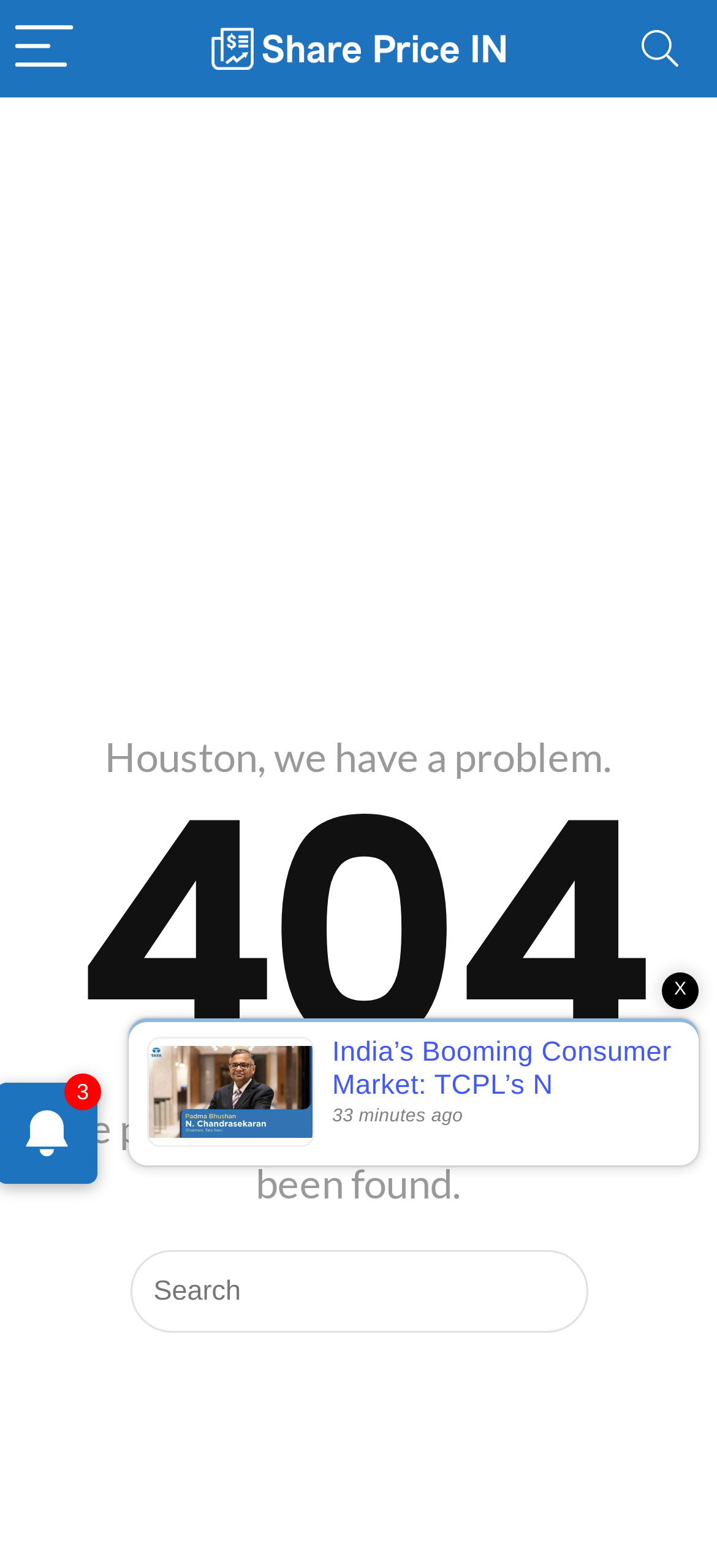Look at the image and write a detailed answer to the question: 
How long ago was the news article published?

I found the time of publication by looking at the StaticText element with the text '33 minutes ago' which is located at [0.463, 0.823, 0.646, 0.836] on the page.